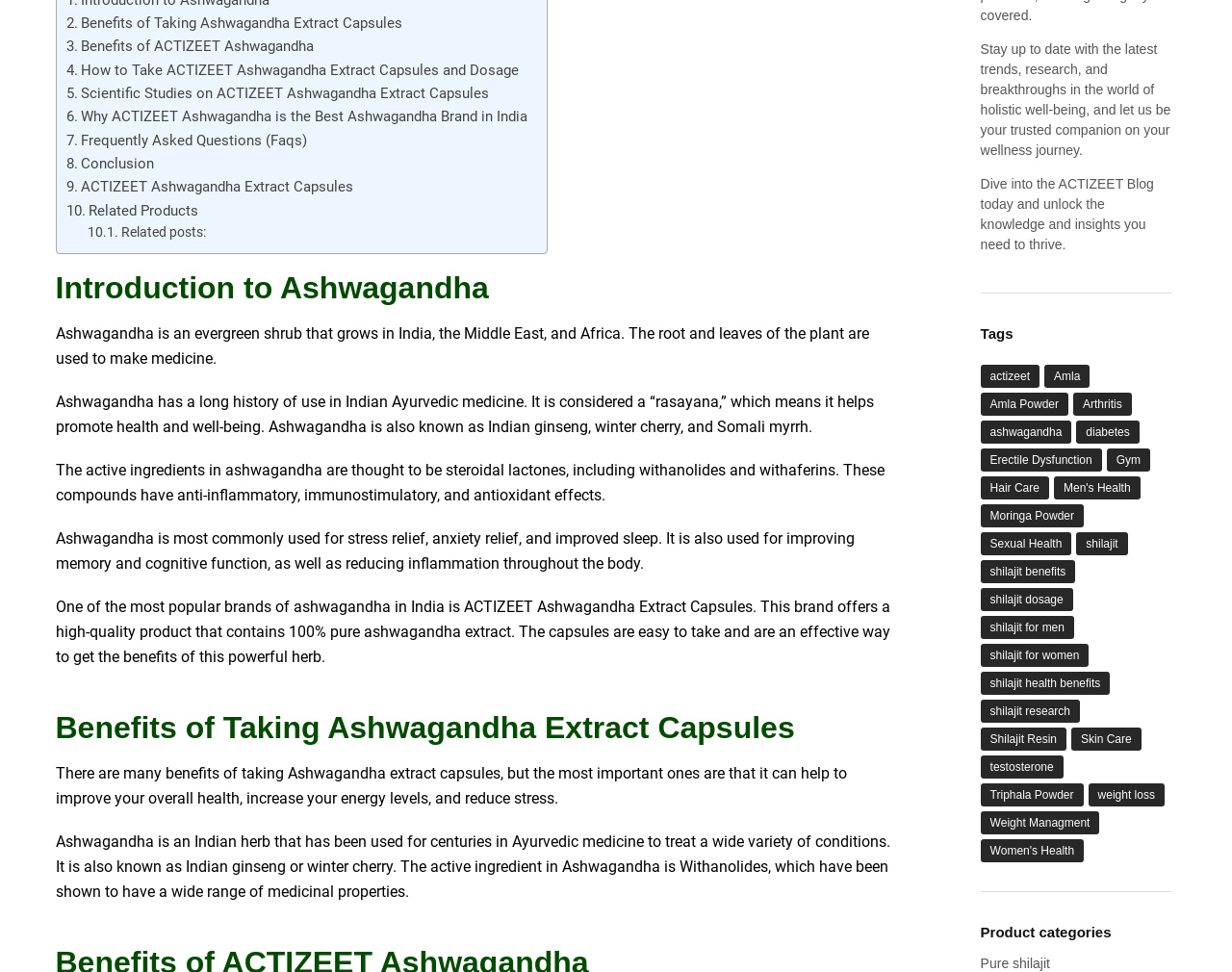Using the given description, provide the bounding box coordinates formatted as (top-left x, top-left y, bottom-right x, bottom-right y), with all values being floating point numbers between 0 and 1. Description: shilajit for men

[0.796, 0.622, 0.872, 0.645]